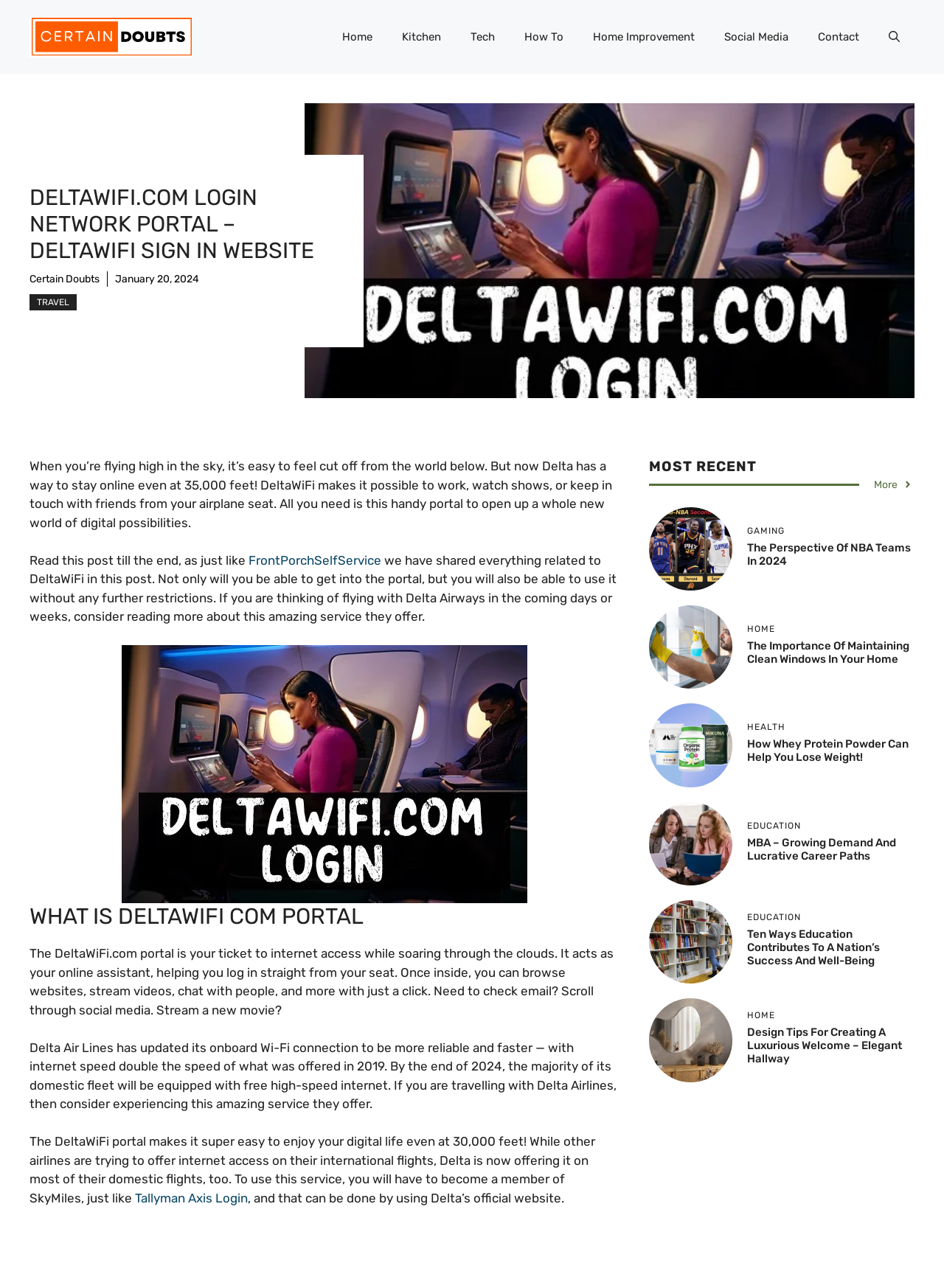What is the purpose of the DeltaWiFi portal?
Give a one-word or short phrase answer based on the image.

Internet access